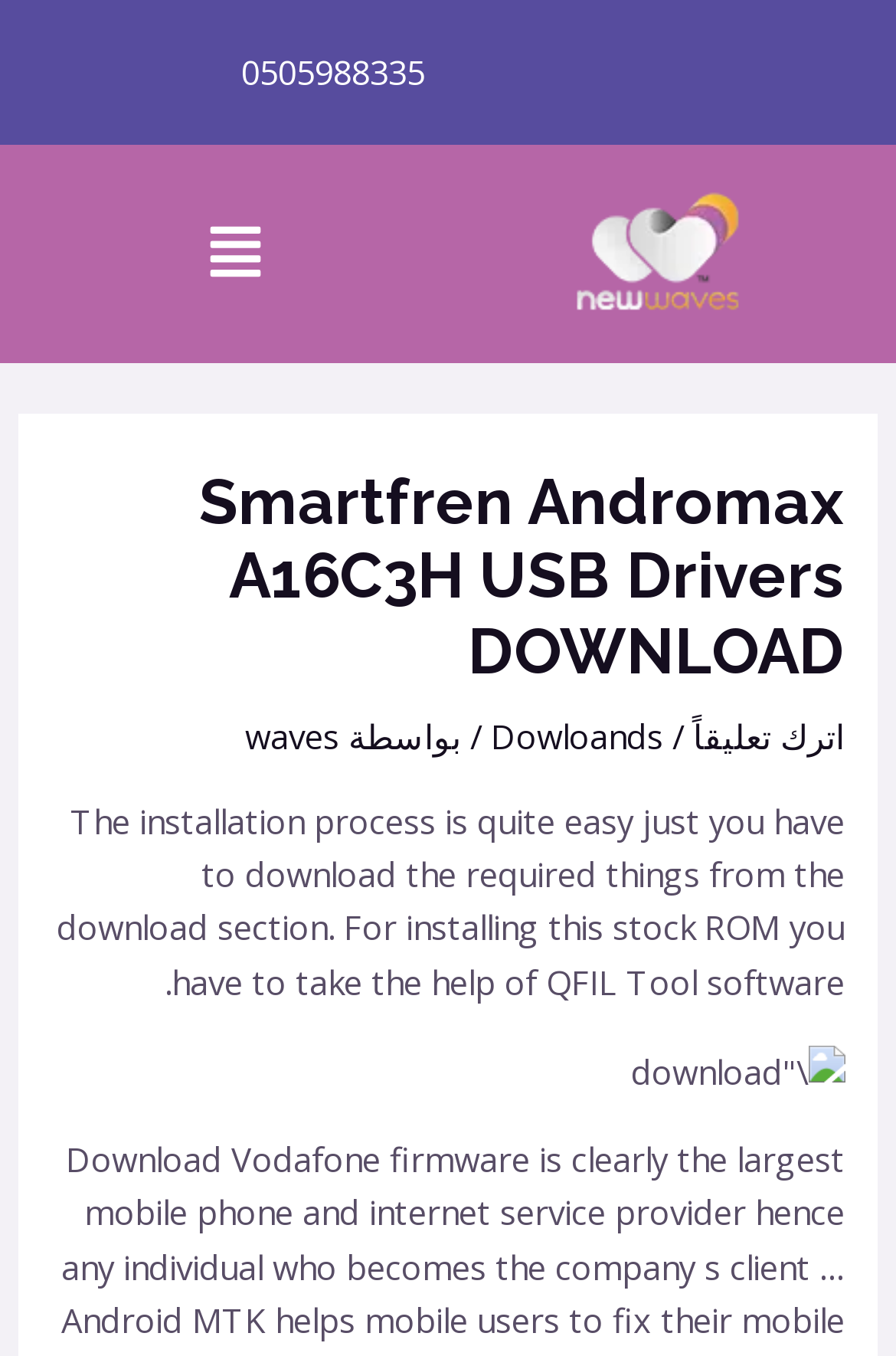Identify the bounding box of the HTML element described as: "اترك تعليقاً".

[0.773, 0.525, 0.942, 0.559]